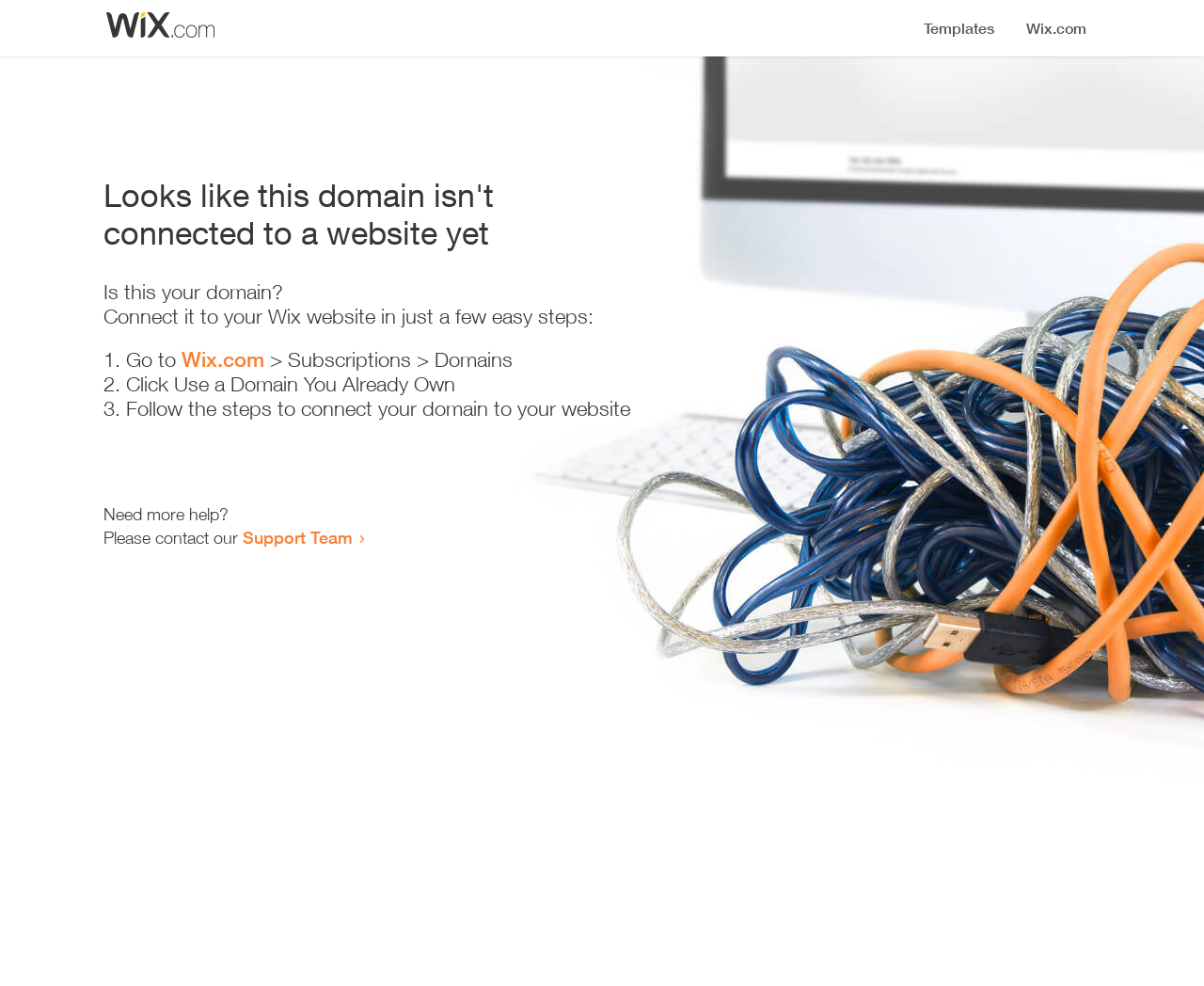Please provide the main heading of the webpage content.

Looks like this domain isn't
connected to a website yet